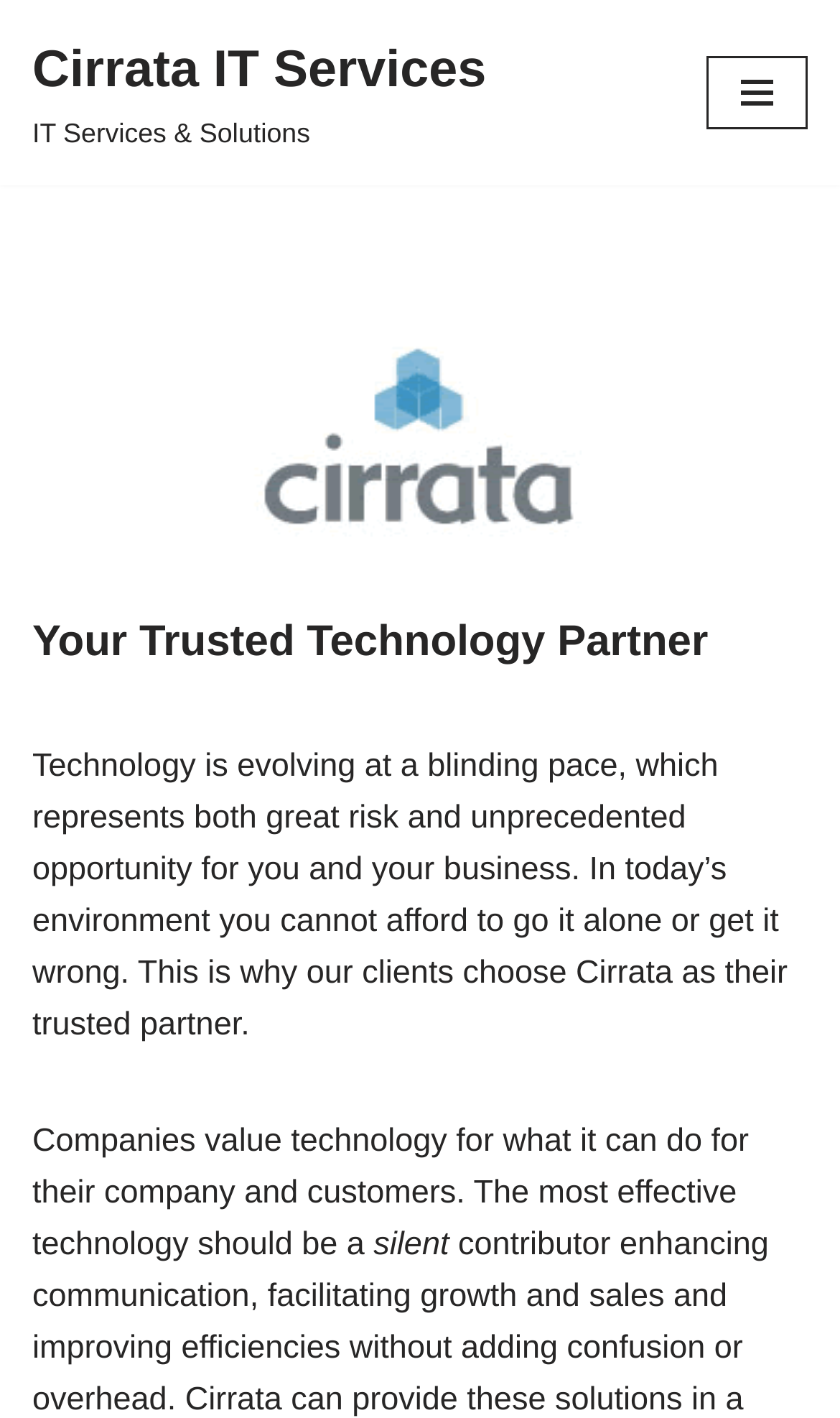Provide a brief response using a word or short phrase to this question:
What is the tone of the webpage?

professional